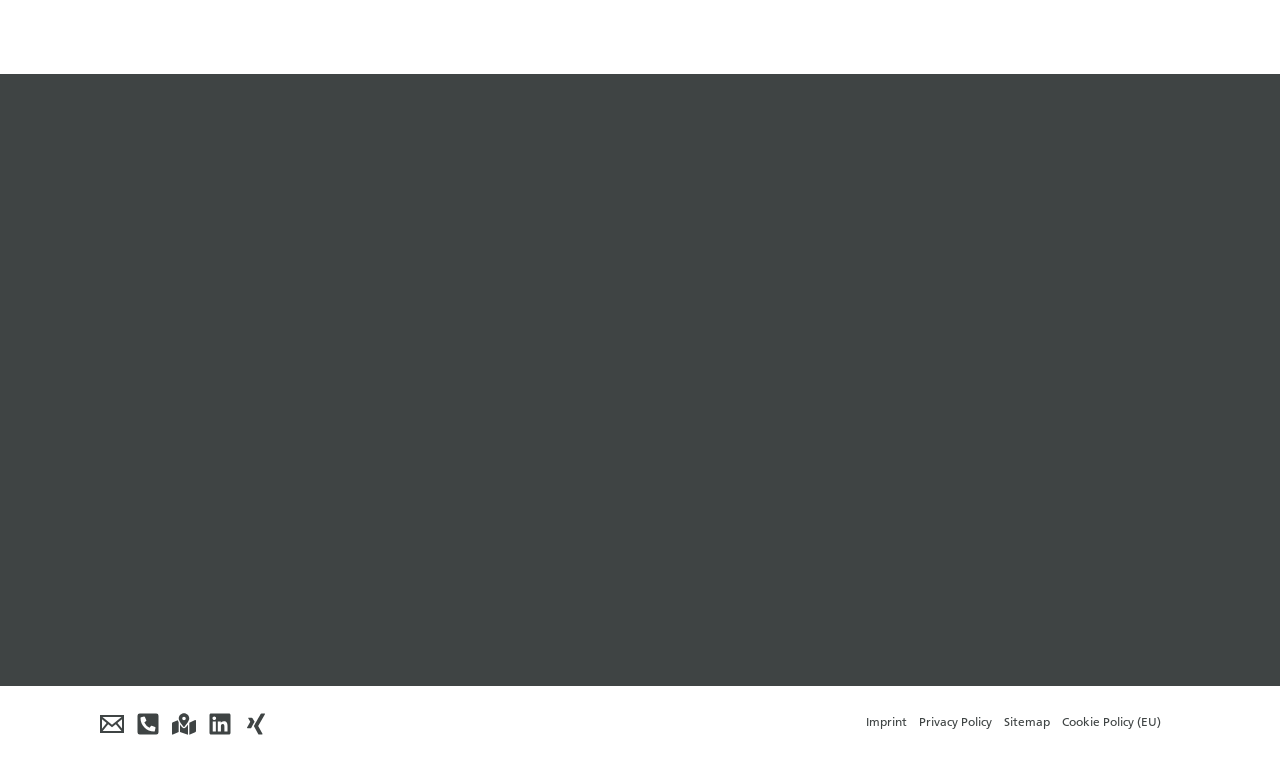Identify the bounding box coordinates of the clickable region required to complete the instruction: "Click on the 'Imprint' link". The coordinates should be given as four float numbers within the range of 0 and 1, i.e., [left, top, right, bottom].

[0.676, 0.93, 0.713, 0.973]